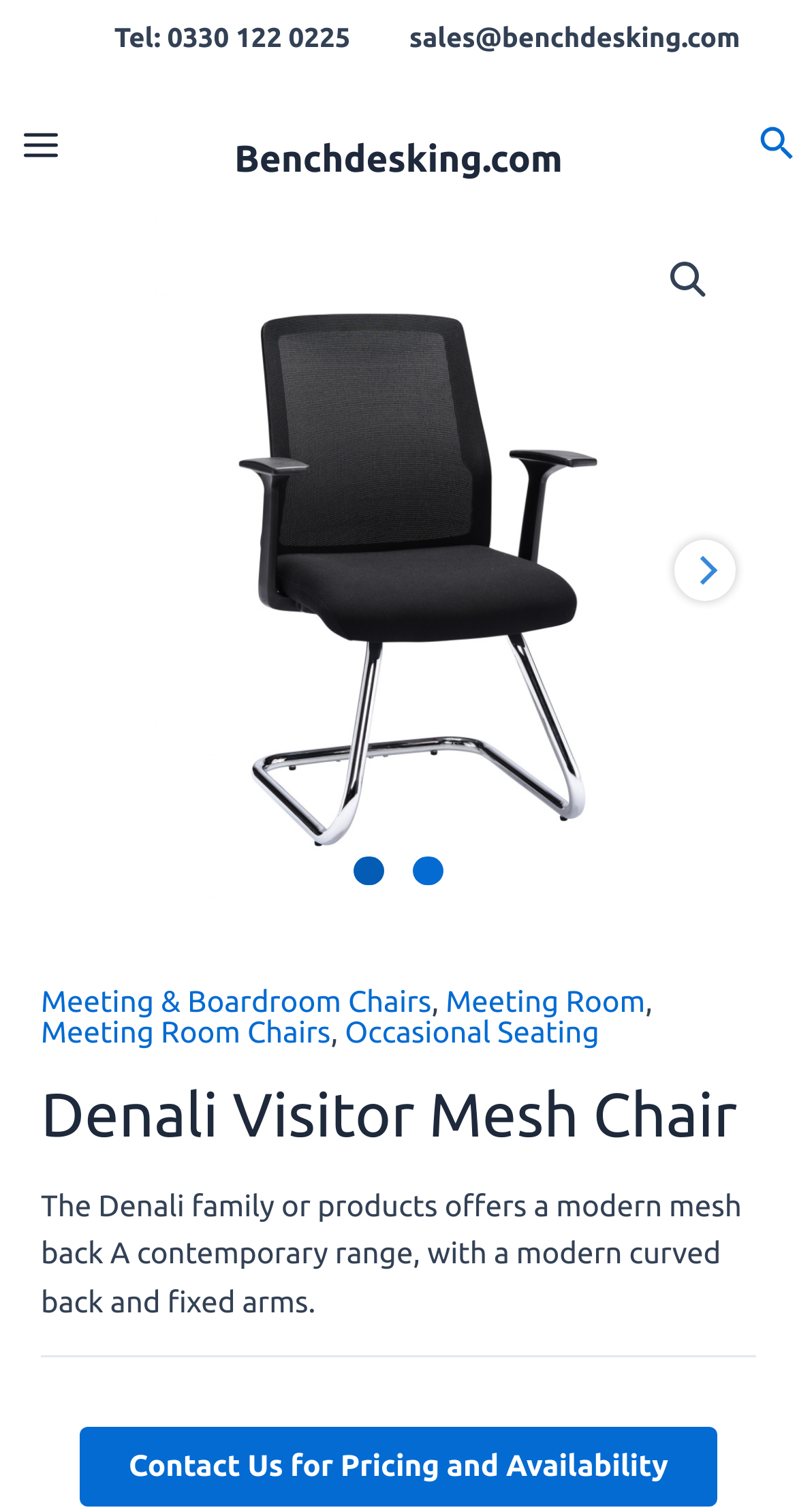Answer the question briefly using a single word or phrase: 
What is the purpose of the 'Contact Us' link?

Pricing and Availability